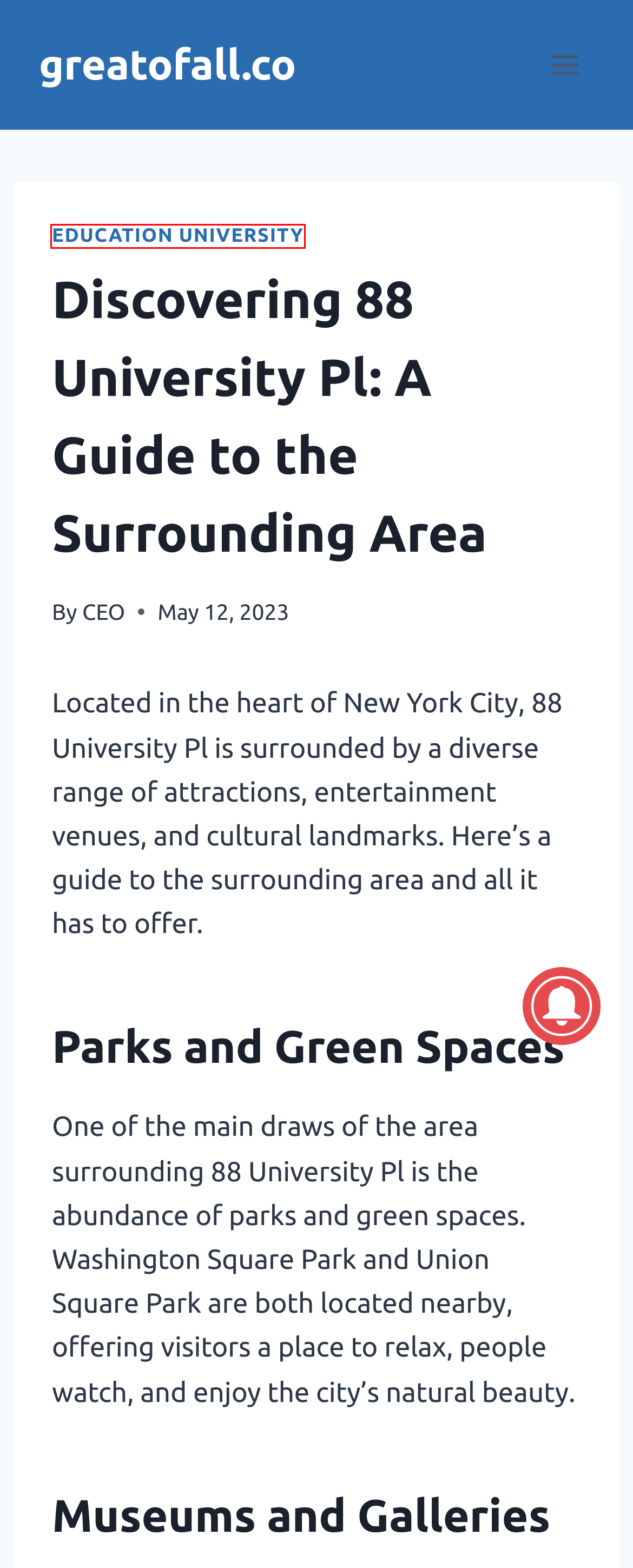Please examine the screenshot provided, which contains a red bounding box around a UI element. Select the webpage description that most accurately describes the new page displayed after clicking the highlighted element. Here are the candidates:
A. Indiana University Bloomington: A Top Public Research University - greatofall.co
B. Exploring the Surrounding Area of 8950 University Blvd - greatofall.co
C. Discovering 88 University Place: A Guide to the Surrounding Area - greatofall.co
D. Exploring 7680 Universal Blvd: A Guide to the Surrounding Area - greatofall.co
E. Understanding the Universal Type Server: What It Is and How It Works - greatofall.co
F. greatofall.co - Hamza VFX Download All the cap cut temples just one click
G. Education university Archives - greatofall.co
H. Kadence WP | Free and Premium WordPress Themes & Plugins

G